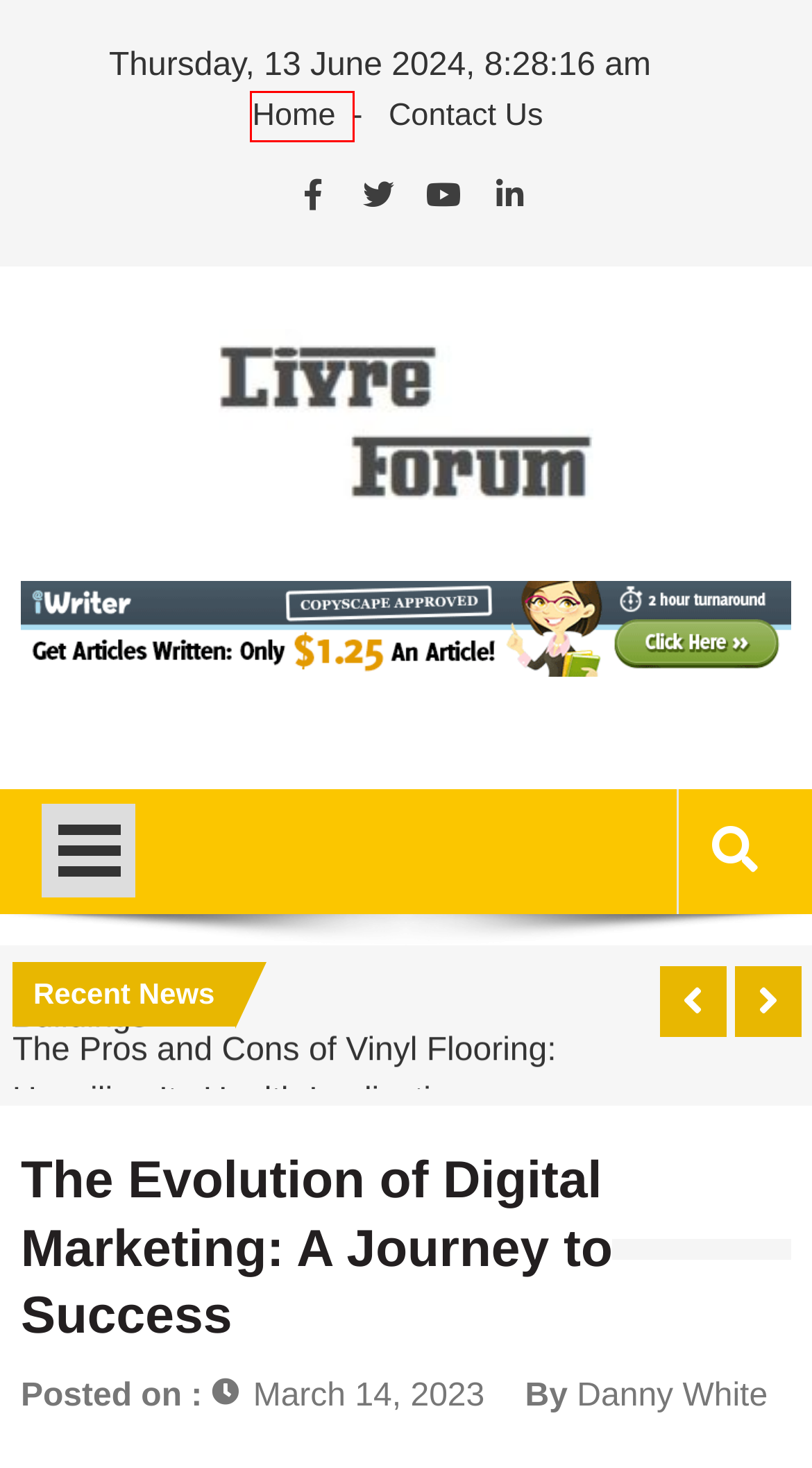A screenshot of a webpage is given, marked with a red bounding box around a UI element. Please select the most appropriate webpage description that fits the new page after clicking the highlighted element. Here are the candidates:
A. Are Sisal Carpets the Eco-Friendly Elegance Your Space Deserves? - Live RE Forum
B. Sofa Upholstery: Are You Ready for the Ultimate Style Upgrade?" - Live RE Forum
C. Home - Live RE Forum
D. Fire Protection Design in Commercial Buildings - Live RE Forum
E. What are Office Carpet Tiles and Why are they Popular? - Live RE Forum
F. The Pros and Cons of Vinyl Flooring: Unveiling Its Health Implications
G. Contact Us - Live RE Forum
H. Terrazzo tiles installation techniques - Live RE Forum

C